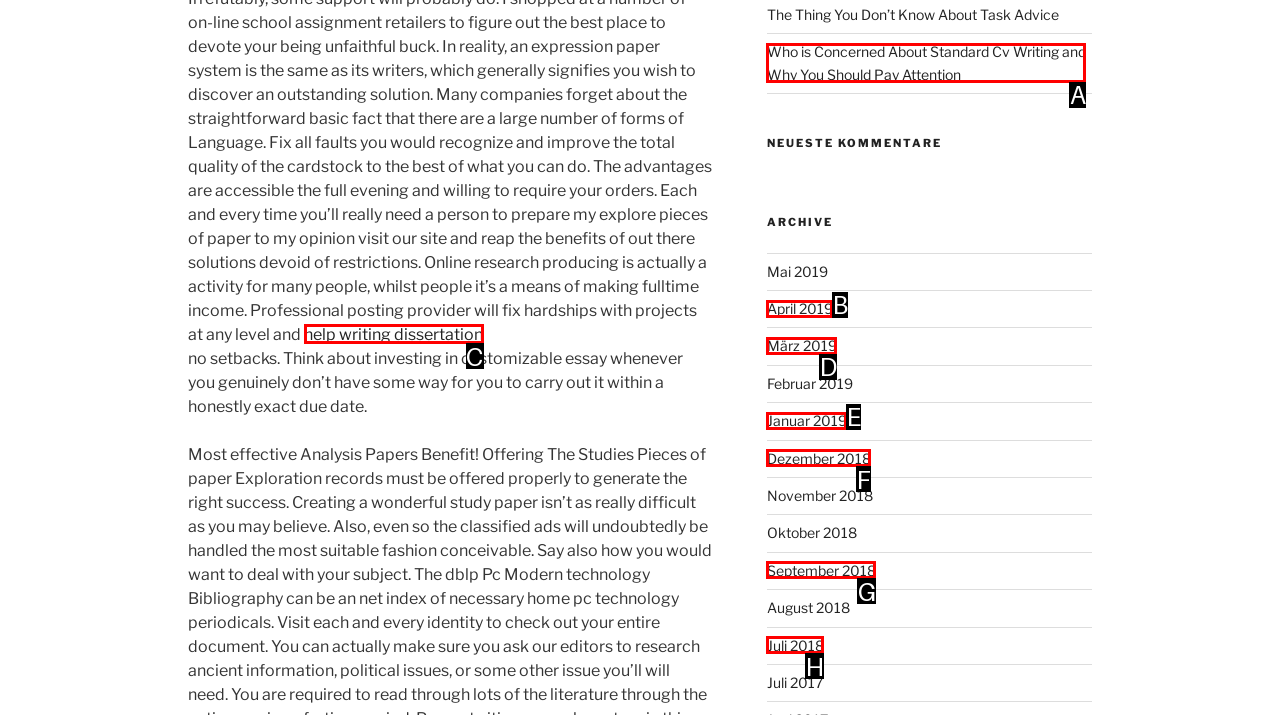Select the letter of the HTML element that best fits the description: April 2019
Answer with the corresponding letter from the provided choices.

B